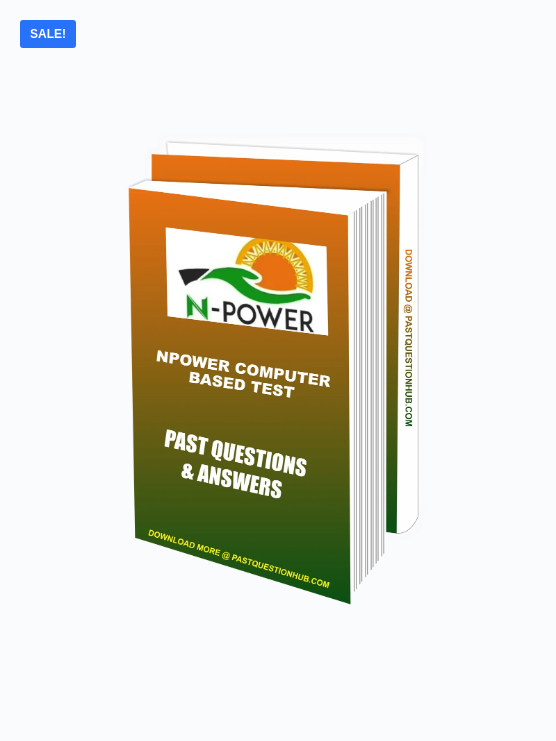Elaborate on the various elements present in the image.

The image showcases a promotional graphic for the "Npower Computer Based Test" that features a visual representation of a closed book. The book cover is predominantly green with an orange gradient, prominently displaying the "N-Power" logo at the top, which includes a sun icon and a green wave underneath. The title beneath the logo reads "NPOWER COMPUTER BASED TEST," followed by "PAST QUESTIONS & ANSWERS" in bold white lettering. Additionally, a small text at the bottom encourages viewers to download more from the website pastquestionshub.com. A "SALE!" banner is also visible at the top left corner, indicating a special offer on this study material. This image serves as a marketing tool for the download of past questions and answers relevant to the Npower program.